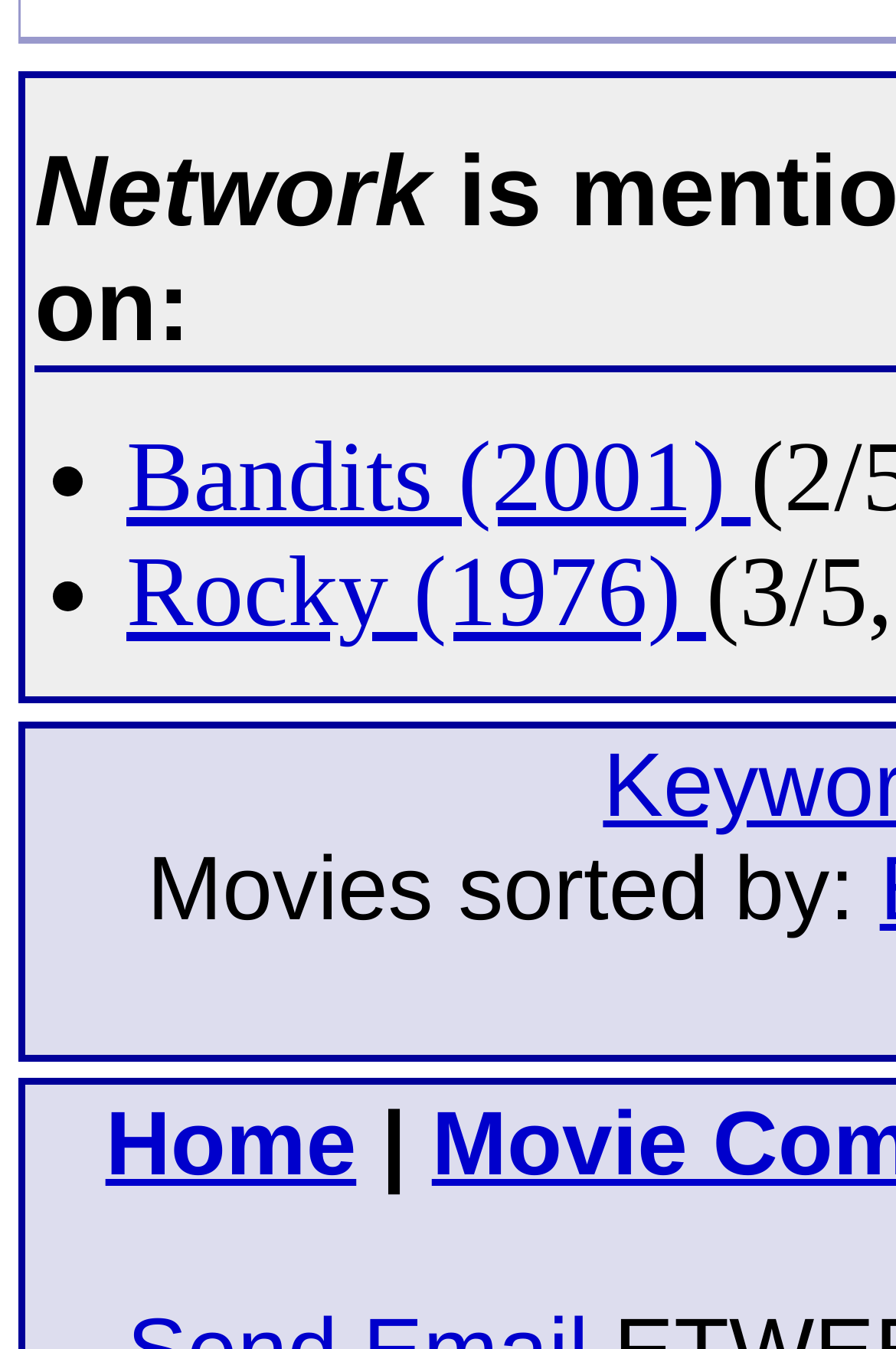How many movies are listed? From the image, respond with a single word or brief phrase.

At least 2